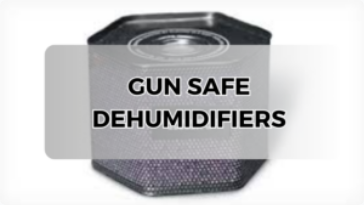Elaborate on the image with a comprehensive description.

The image prominently features a gun safe dehumidifier, designed to help protect firearms from moisture damage. Its hexagonal shape suggests a modern and functional aesthetic, suitable for any gun safe. The bold text overlay reading "GUN SAFE DEHUMIDIFIERS" highlights the product's purpose, emphasizing the importance of maintaining optimal conditions within a gun safe to prevent rust and corrosion. This product is particularly recommended for firearm owners looking to extend the longevity of their weapons and enhance their overall safety. The image serves as a visual focal point for the article titled "Keeping Your Firearms Safe: The Importance of Gun Safe Dehumidifiers," which discusses the critical role of such devices in firearm preservation.